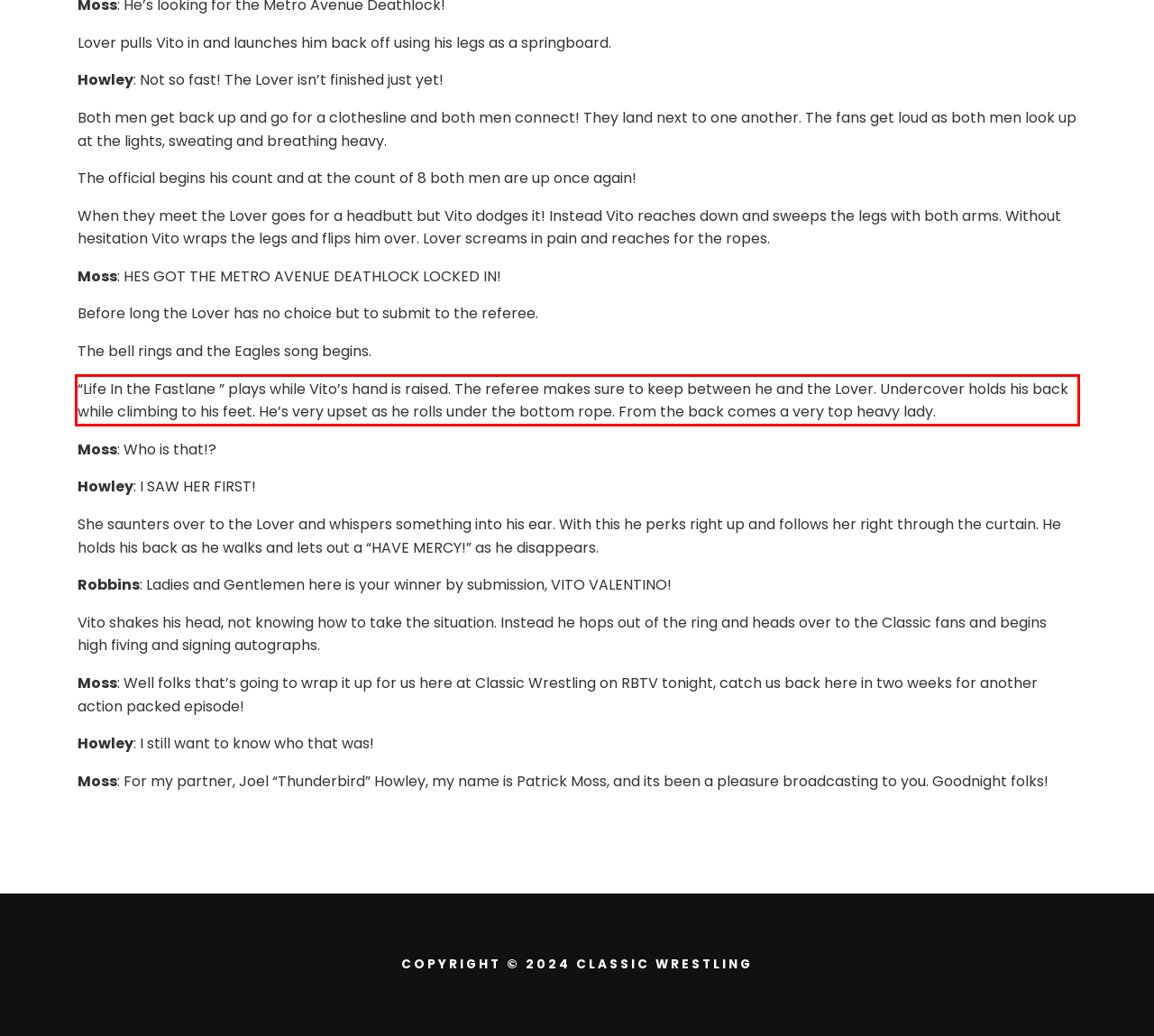Examine the screenshot of the webpage, locate the red bounding box, and generate the text contained within it.

“Life In the Fastlane ” plays while Vito’s hand is raised. The referee makes sure to keep between he and the Lover. Undercover holds his back while climbing to his feet. He’s very upset as he rolls under the bottom rope. From the back comes a very top heavy lady.